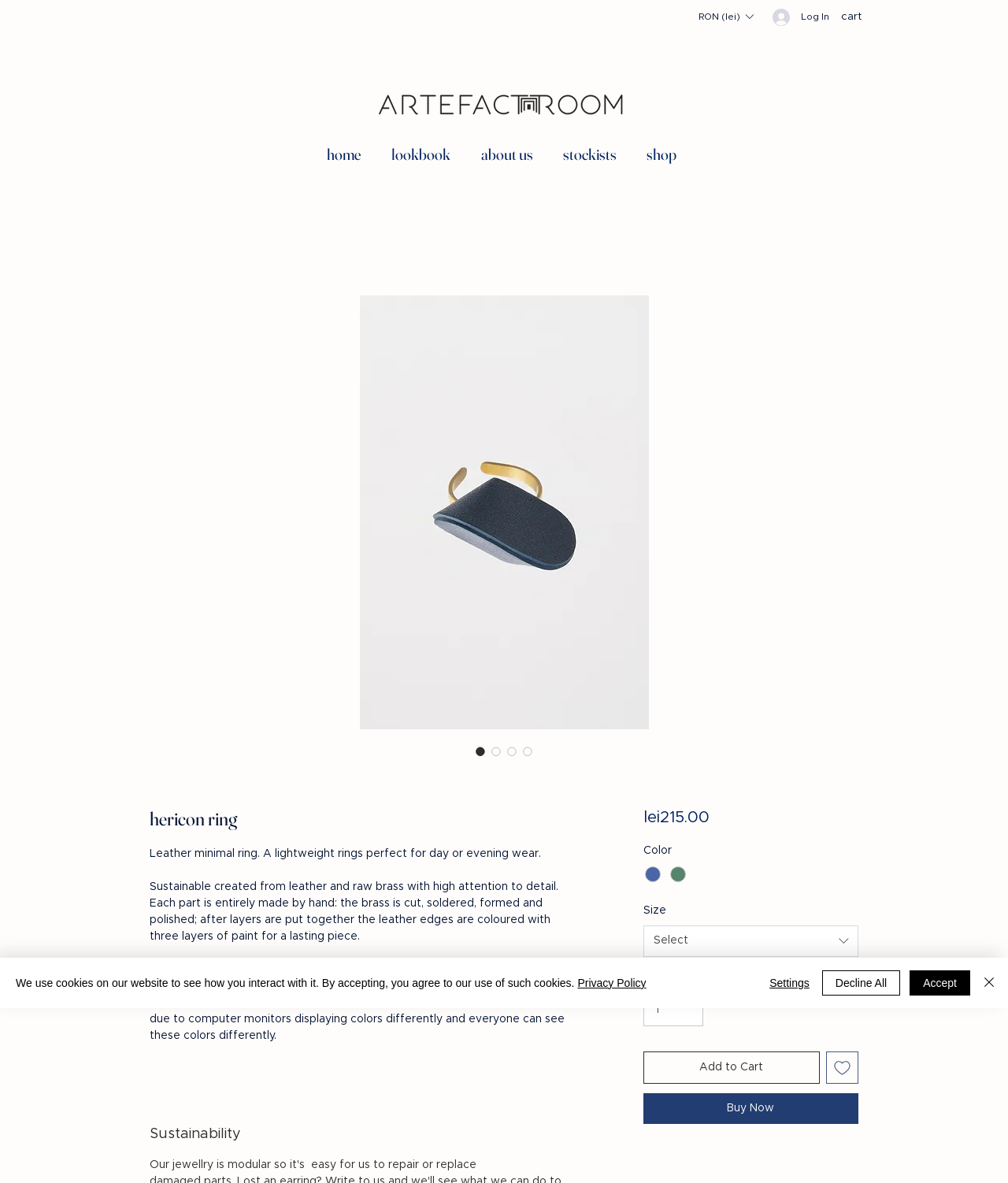What is the price of the ring?
Answer the question with as much detail as you can, using the image as a reference.

The price of the ring is mentioned in the product details section, where it is stated as 'lei215.00'. This is the price of the ring in the default currency.